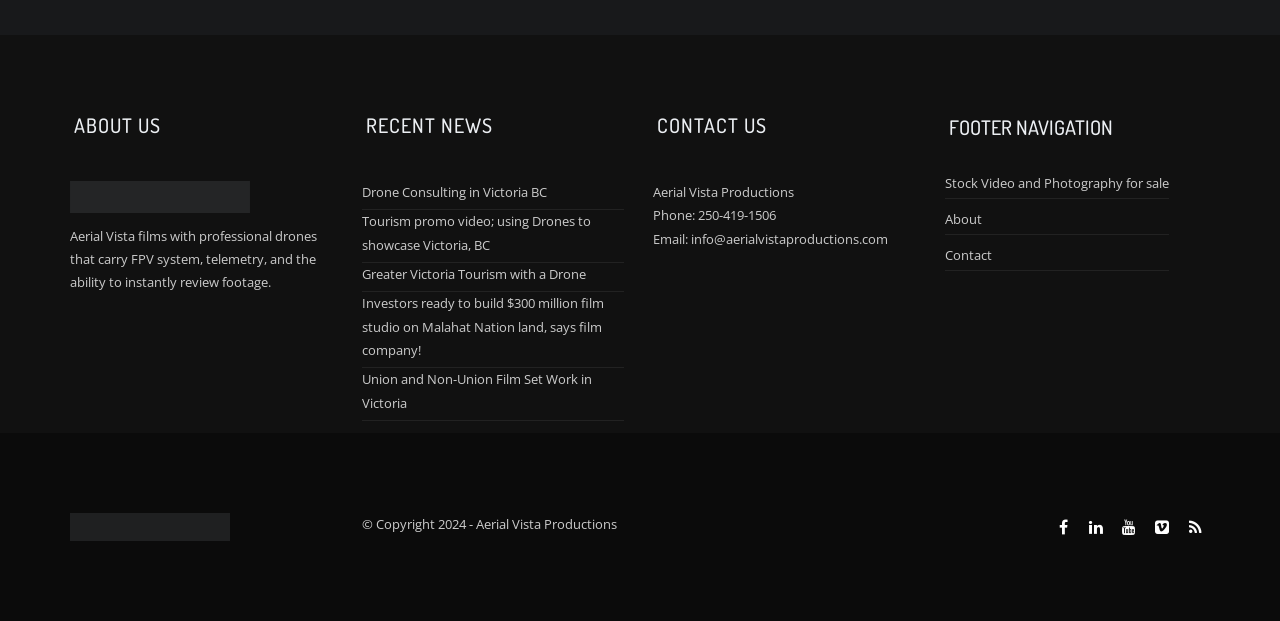What is the phone number?
Can you offer a detailed and complete answer to this question?

The phone number can be found in the 'CONTACT US' section, where it is written as '250-419-1506'.